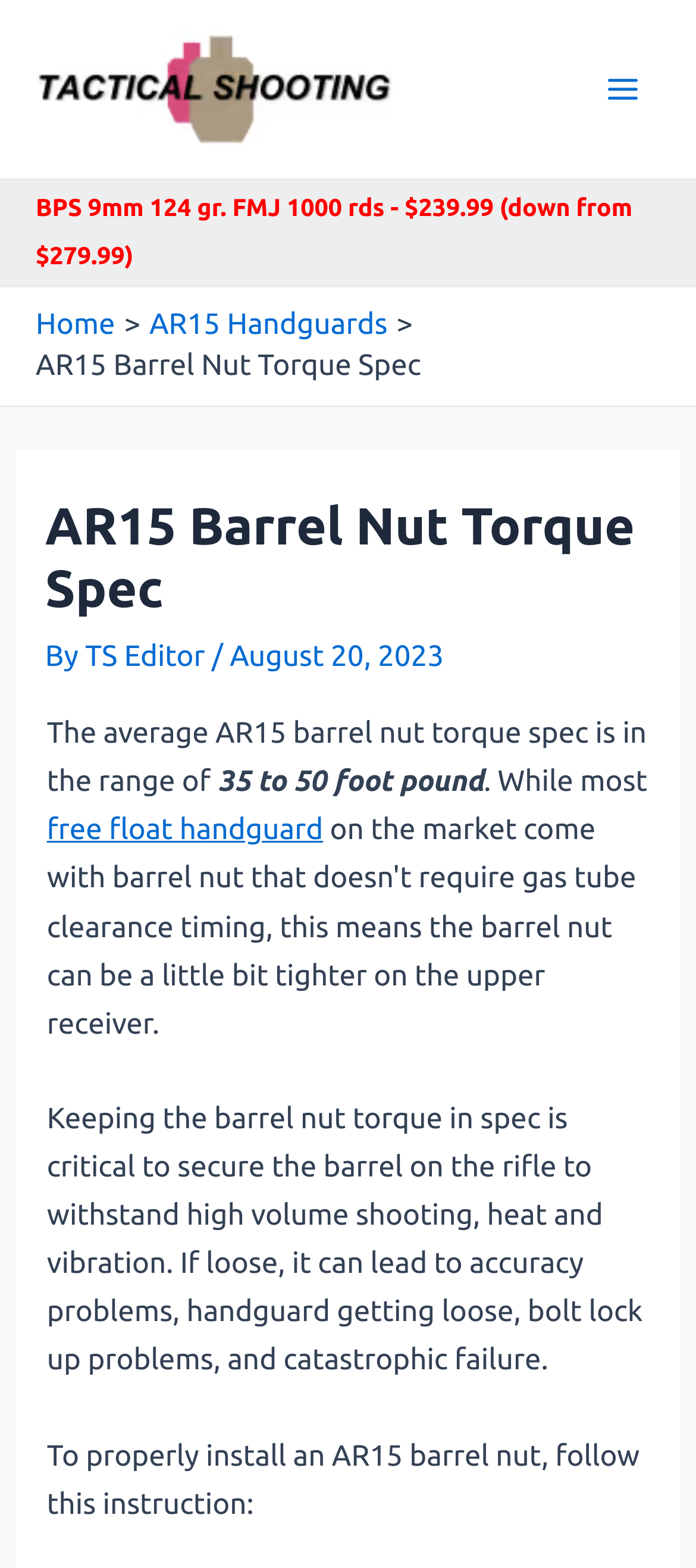Reply to the question with a brief word or phrase: Who is the author of the article?

TS Editor